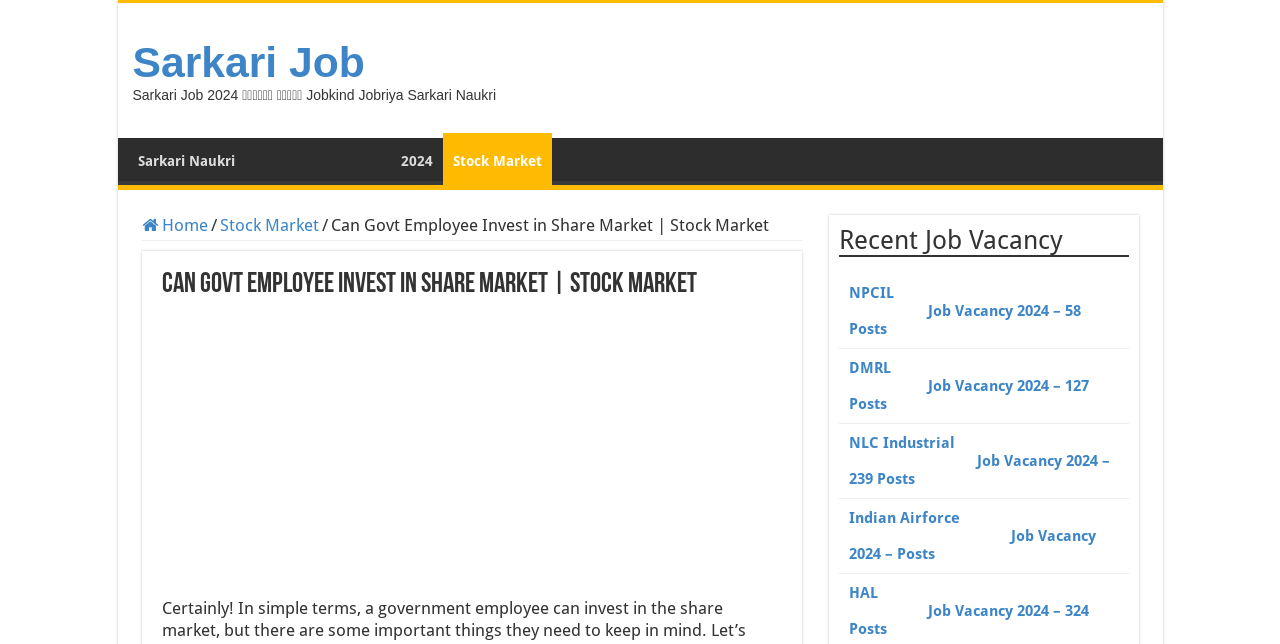Answer this question using a single word or a brief phrase:
How many job vacancy posts are mentioned?

4